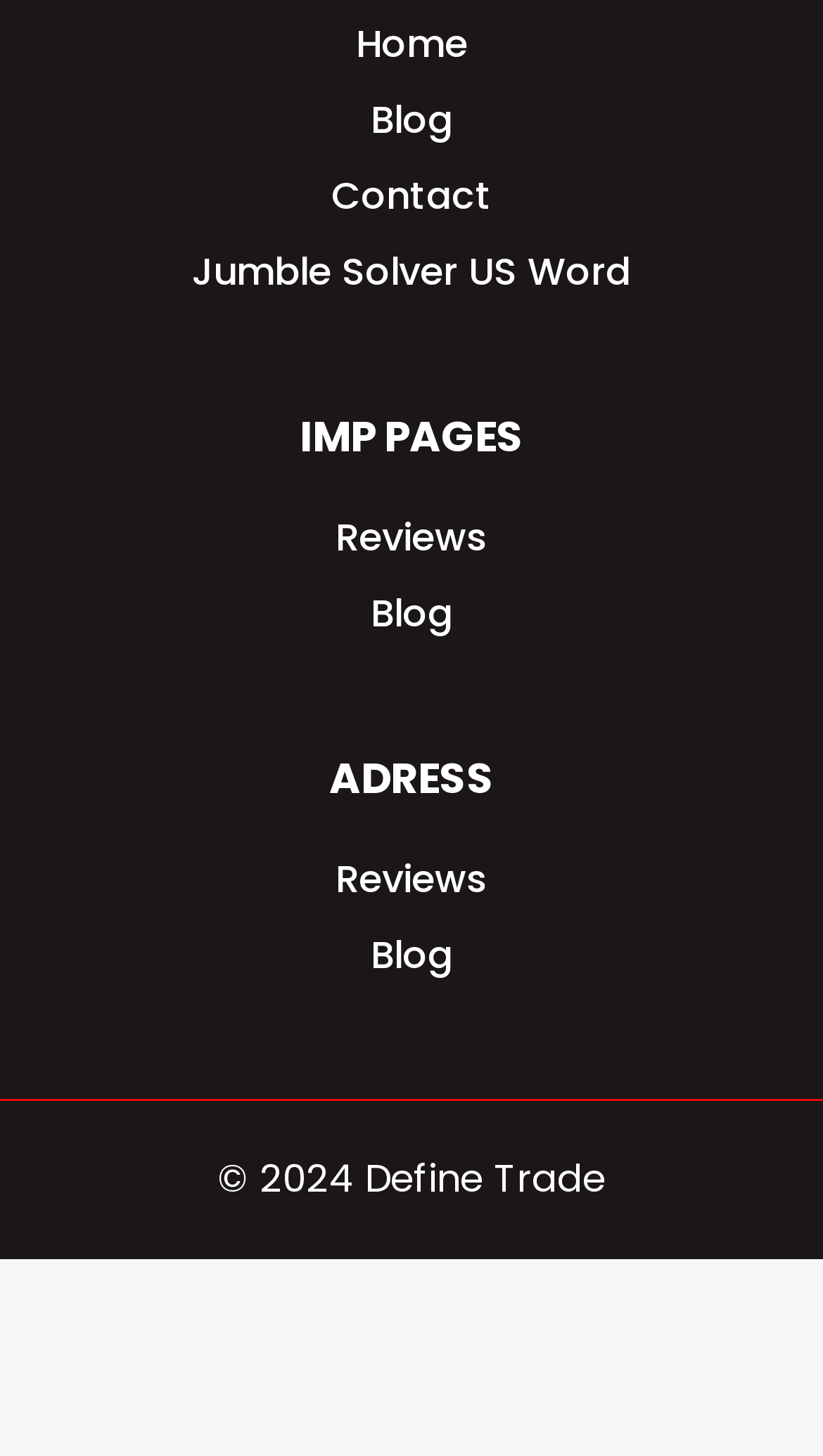Bounding box coordinates are specified in the format (top-left x, top-left y, bottom-right x, bottom-right y). All values are floating point numbers bounded between 0 and 1. Please provide the bounding box coordinate of the region this sentence describes: Jumble Solver US Word

[0.062, 0.161, 0.938, 0.213]